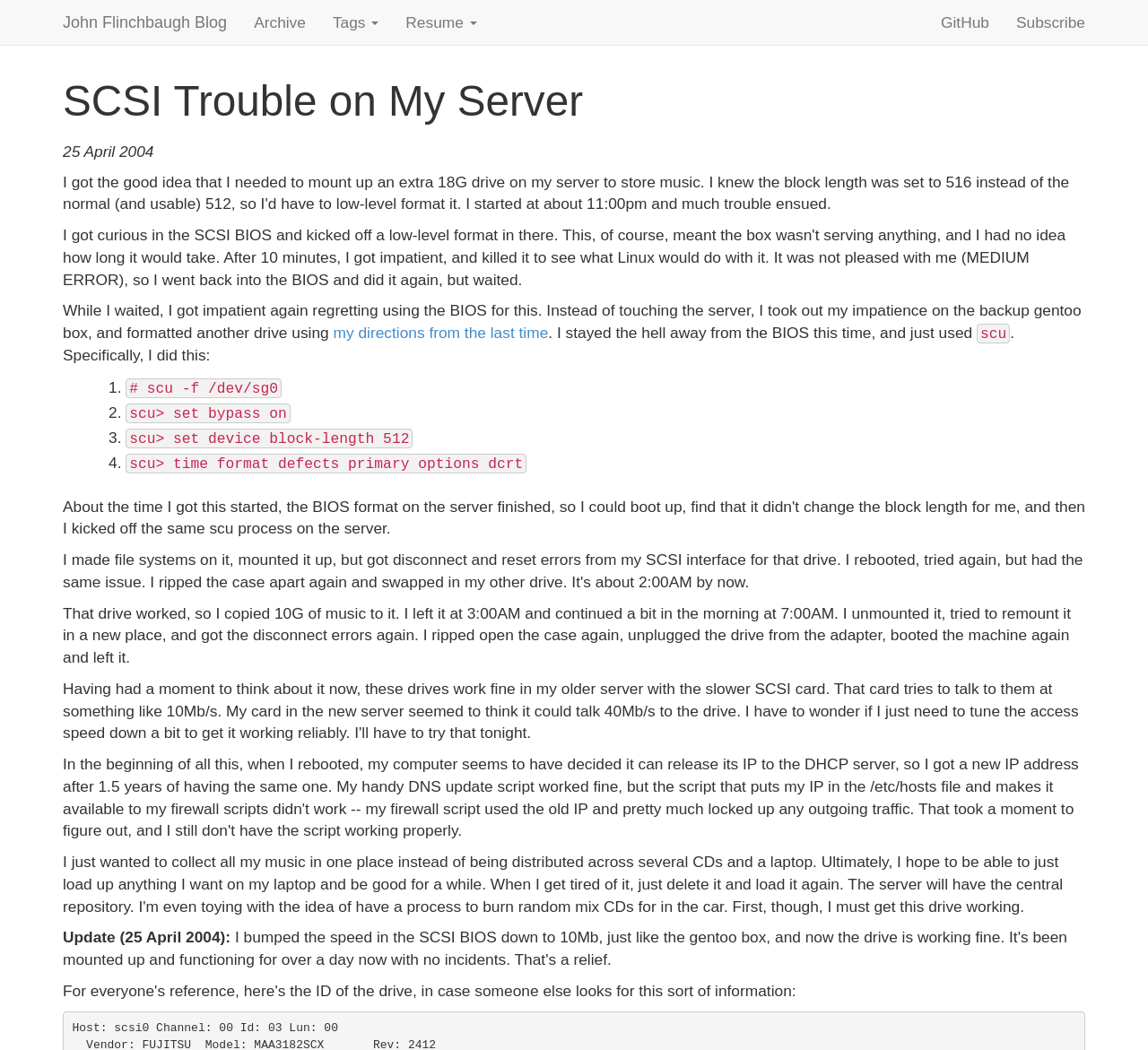Determine the bounding box coordinates for the UI element matching this description: "Resume".

[0.342, 0.0, 0.427, 0.043]